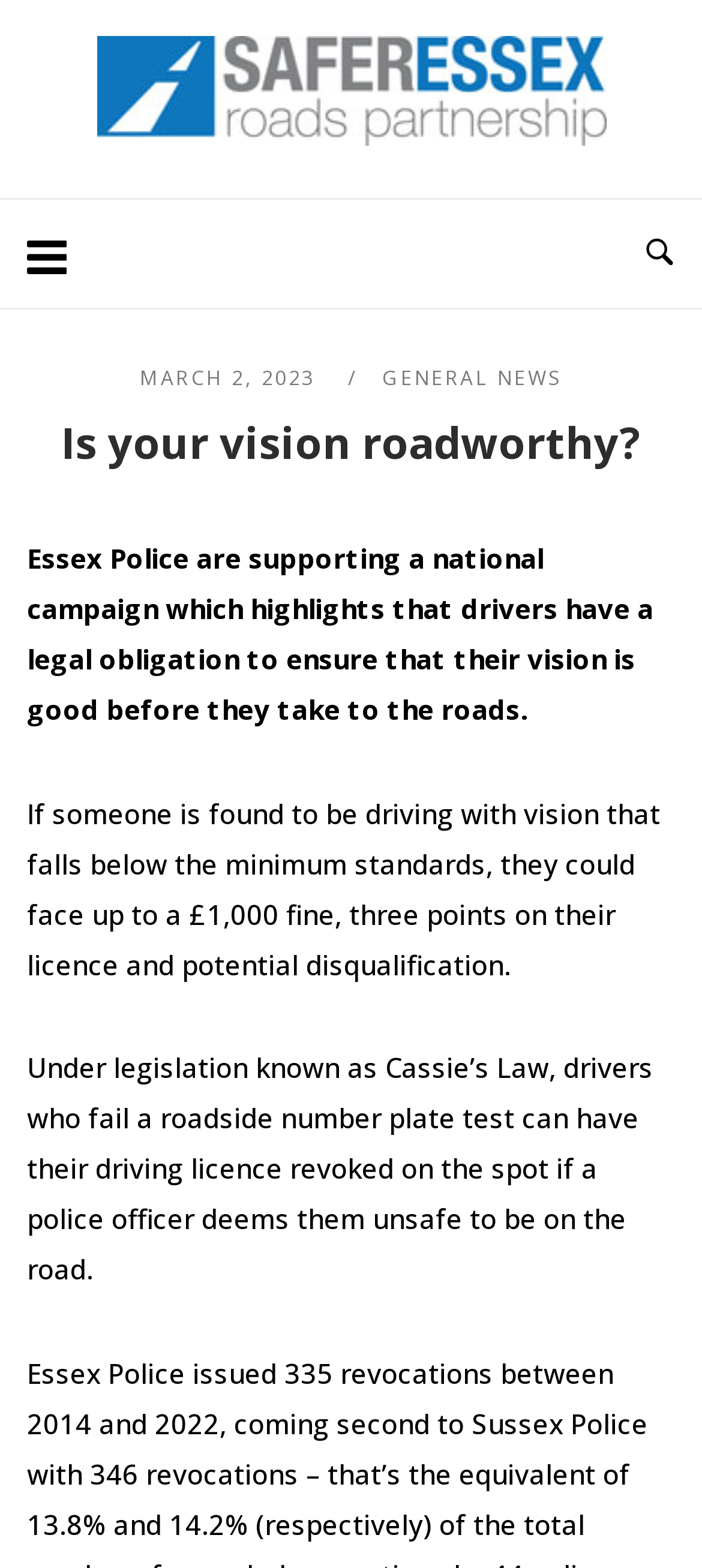Extract the bounding box for the UI element that matches this description: "parent_node: Search for: aria-label="search"".

None